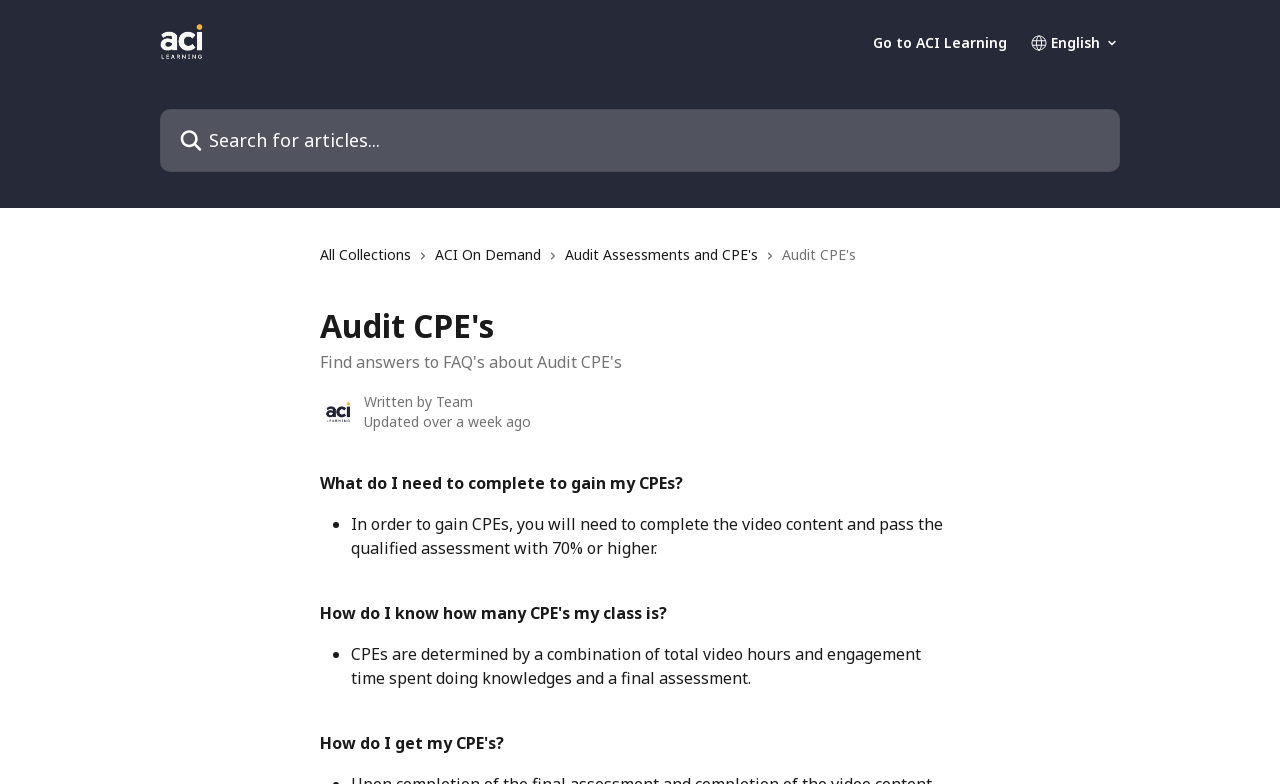Please respond to the question with a concise word or phrase:
What is the purpose of the assessment?

To gain CPEs